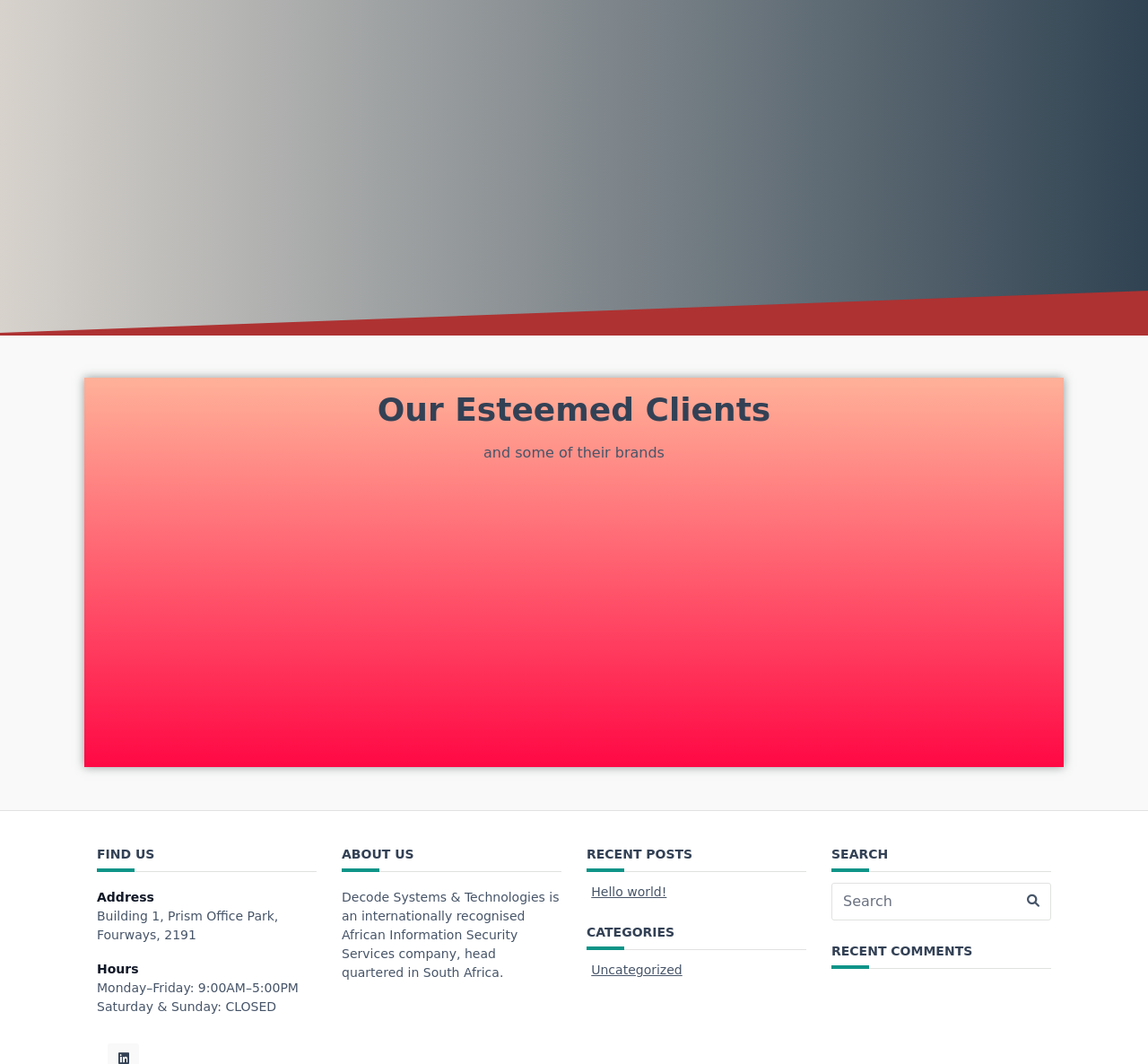What is the company name?
Based on the image content, provide your answer in one word or a short phrase.

Decode Systems